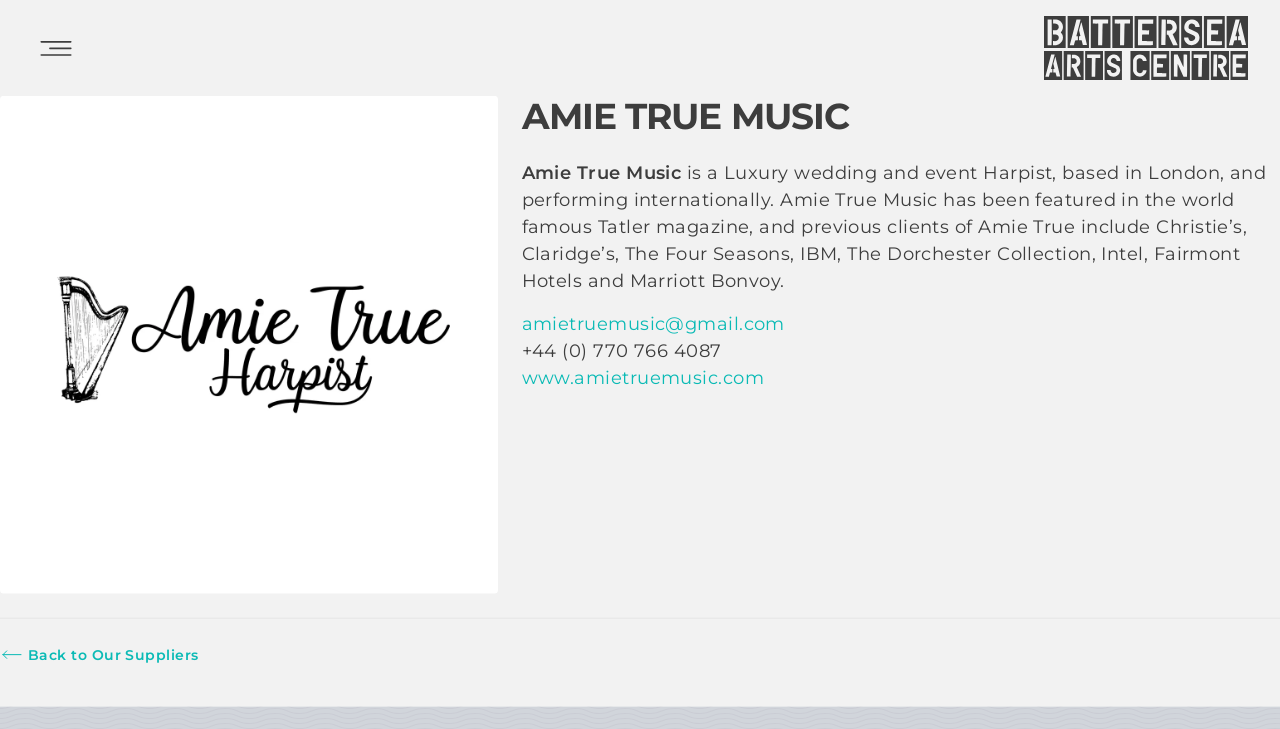What is the profession of Amie True?
Give a comprehensive and detailed explanation for the question.

Based on the webpage content, Amie True is described as a Luxury wedding and event Harpist, which indicates that her profession is a harpist.